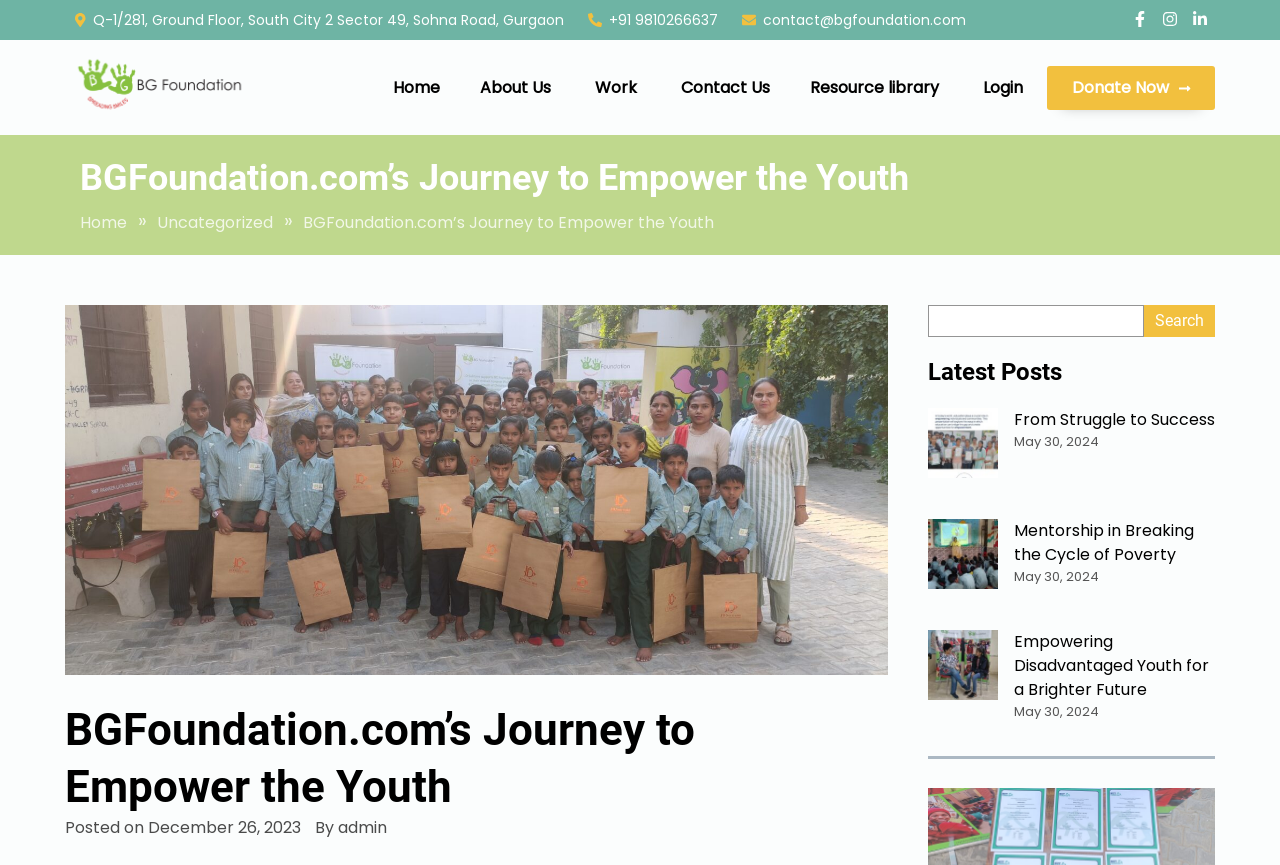Summarize the webpage with a detailed and informative caption.

The webpage is about BG Foundation, an organization that empowers the youth. At the top left corner, there is a logo of BG Foundation, accompanied by a heading with the same name. Below the logo, there is a tagline "SPREADING SMILES". 

On the top right corner, there are several links, including "Home", "About Us", "Work", "Contact Us", "Resource library", and "Login". Next to these links, there is a "Donate Now" button.

Below the top navigation bar, there is a breadcrumbs navigation section, showing the current page's location in the website hierarchy. The main content of the page is divided into two sections. On the left side, there is a main article titled "BGFoundation.com’s Journey to Empower the Youth", with a posted date and author information. 

On the right side, there is a search bar and a section titled "Latest Posts", which lists several article links, including "From Struggle to Success", "Mentorship in Breaking the Cycle of Poverty", and "Empowering Disadvantaged Youth for a Brighter Future", each with a posted date. At the bottom of the right section, there is a horizontal separator line. 

At the very top of the page, there are three links providing contact information, including an address, phone number, and email address. There are also three social media links at the top right corner.